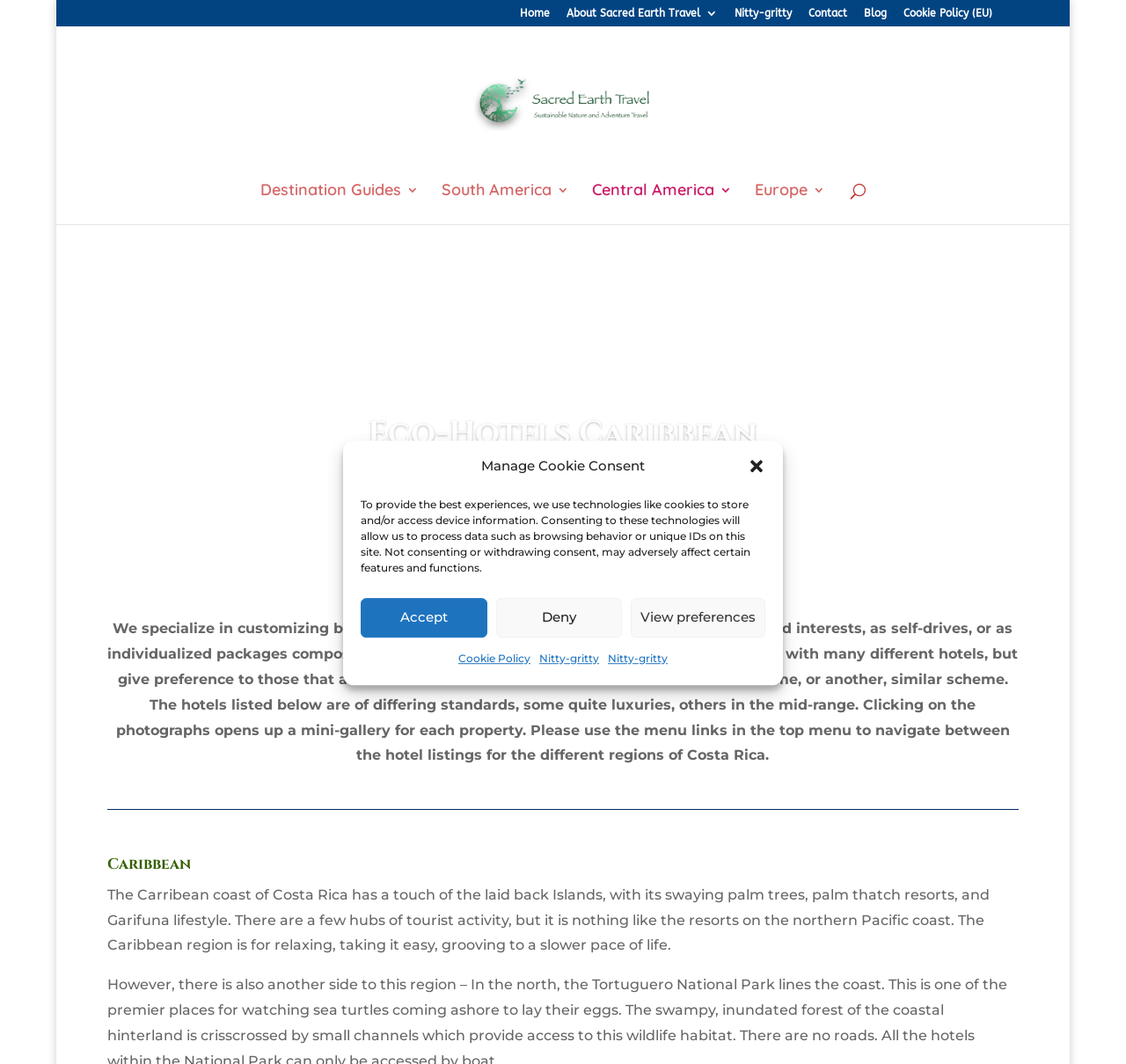Pinpoint the bounding box coordinates for the area that should be clicked to perform the following instruction: "Search for something".

[0.129, 0.024, 0.858, 0.026]